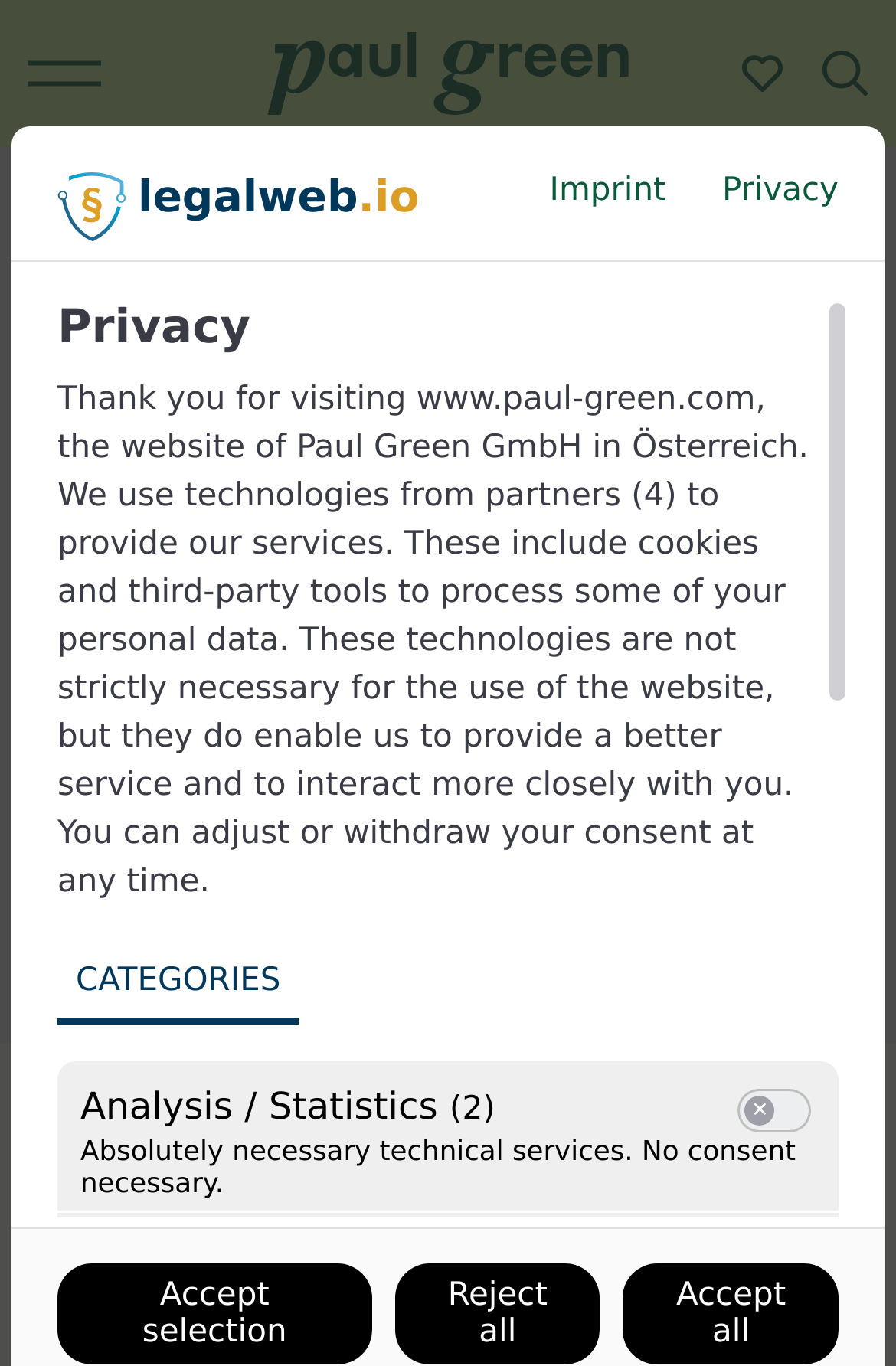Identify the bounding box coordinates of the clickable region to carry out the given instruction: "Search for something".

[0.918, 0.037, 0.969, 0.071]